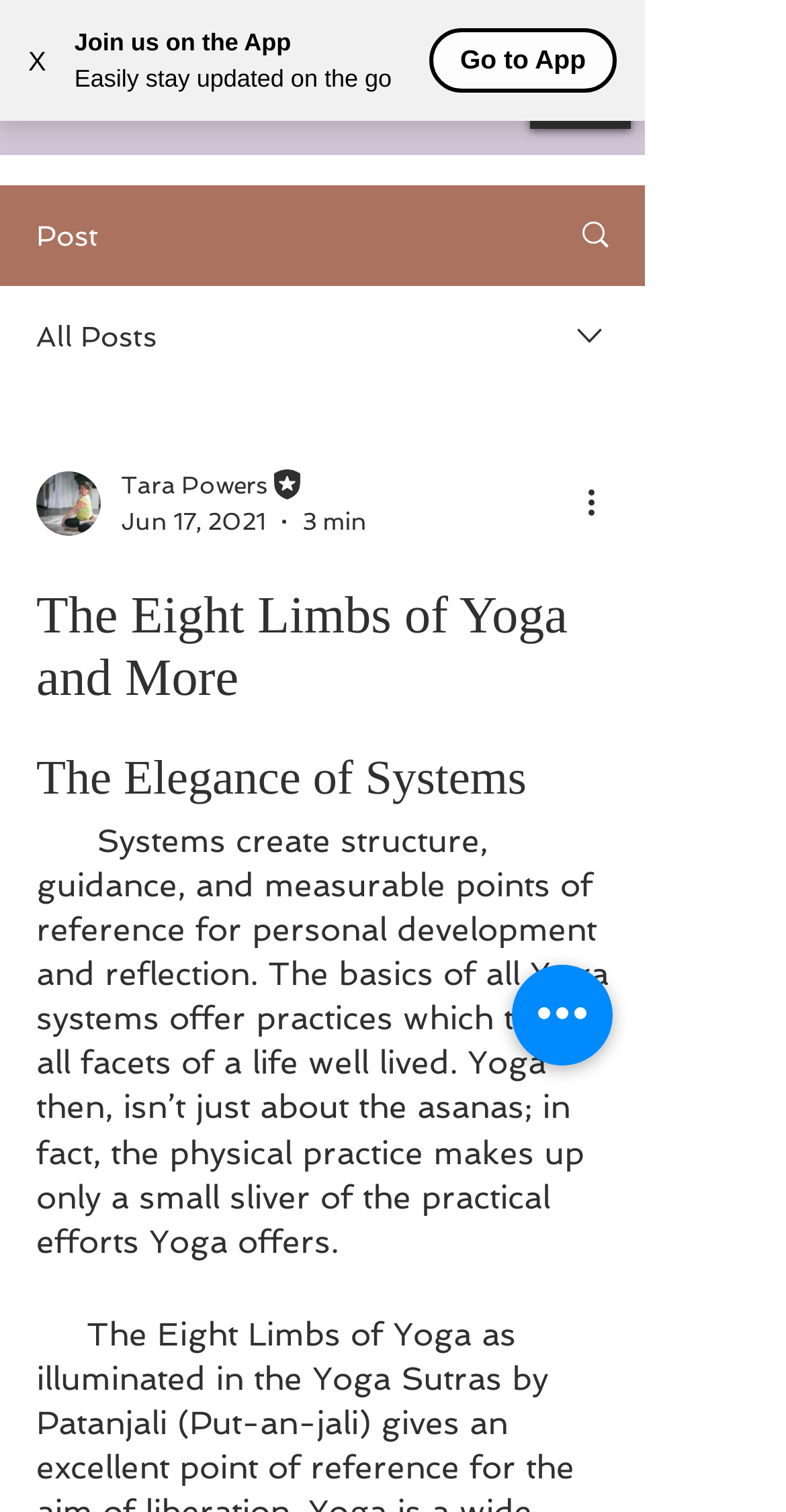How long does it take to read the article?
Using the image, give a concise answer in the form of a single word or short phrase.

3 min